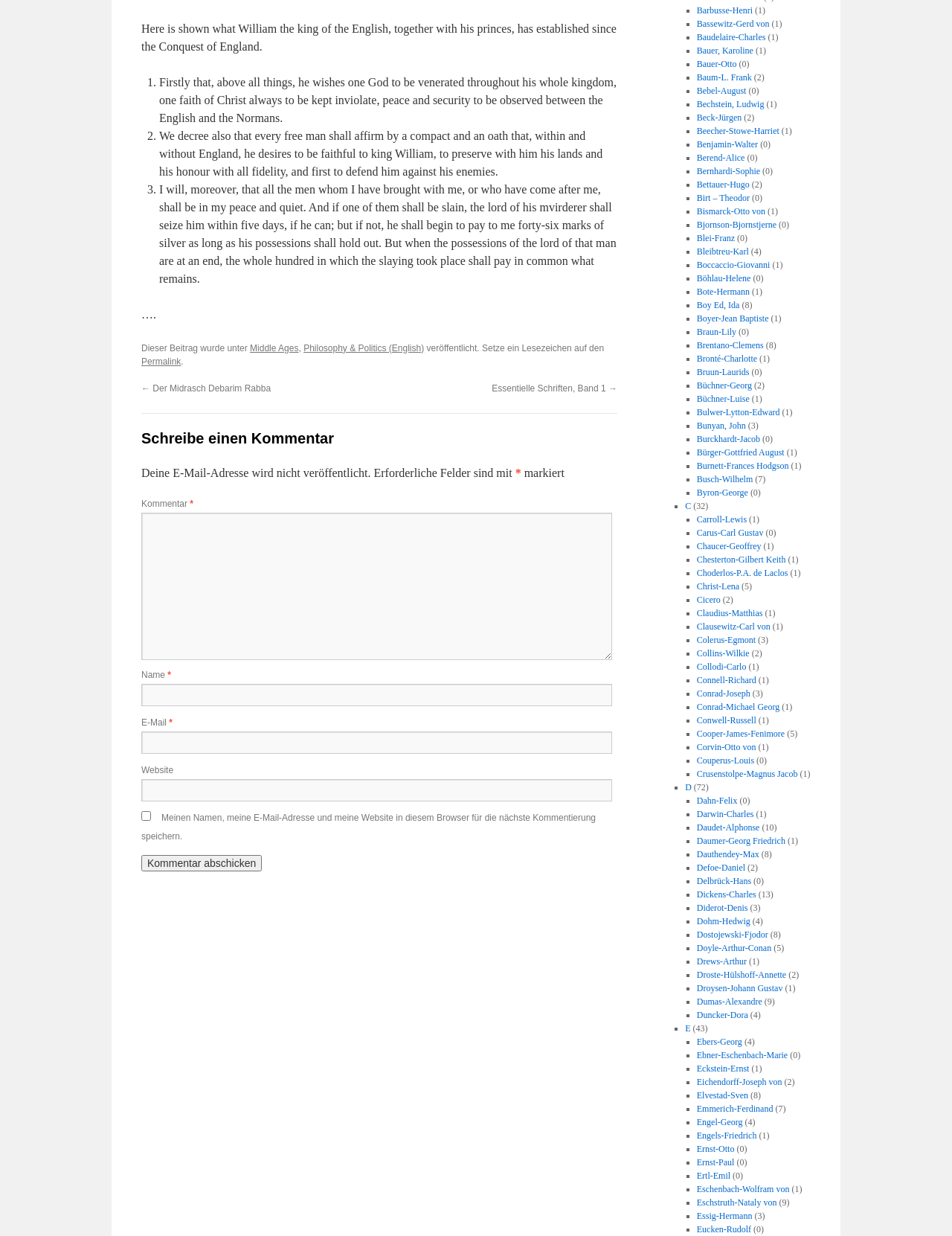Using details from the image, please answer the following question comprehensively:
What is the purpose of the textbox with the label 'Kommentar'?

The textbox with the label 'Kommentar' is likely used to input a comment, as it is located below the heading 'Schreibe einen Kommentar' and is a required field.